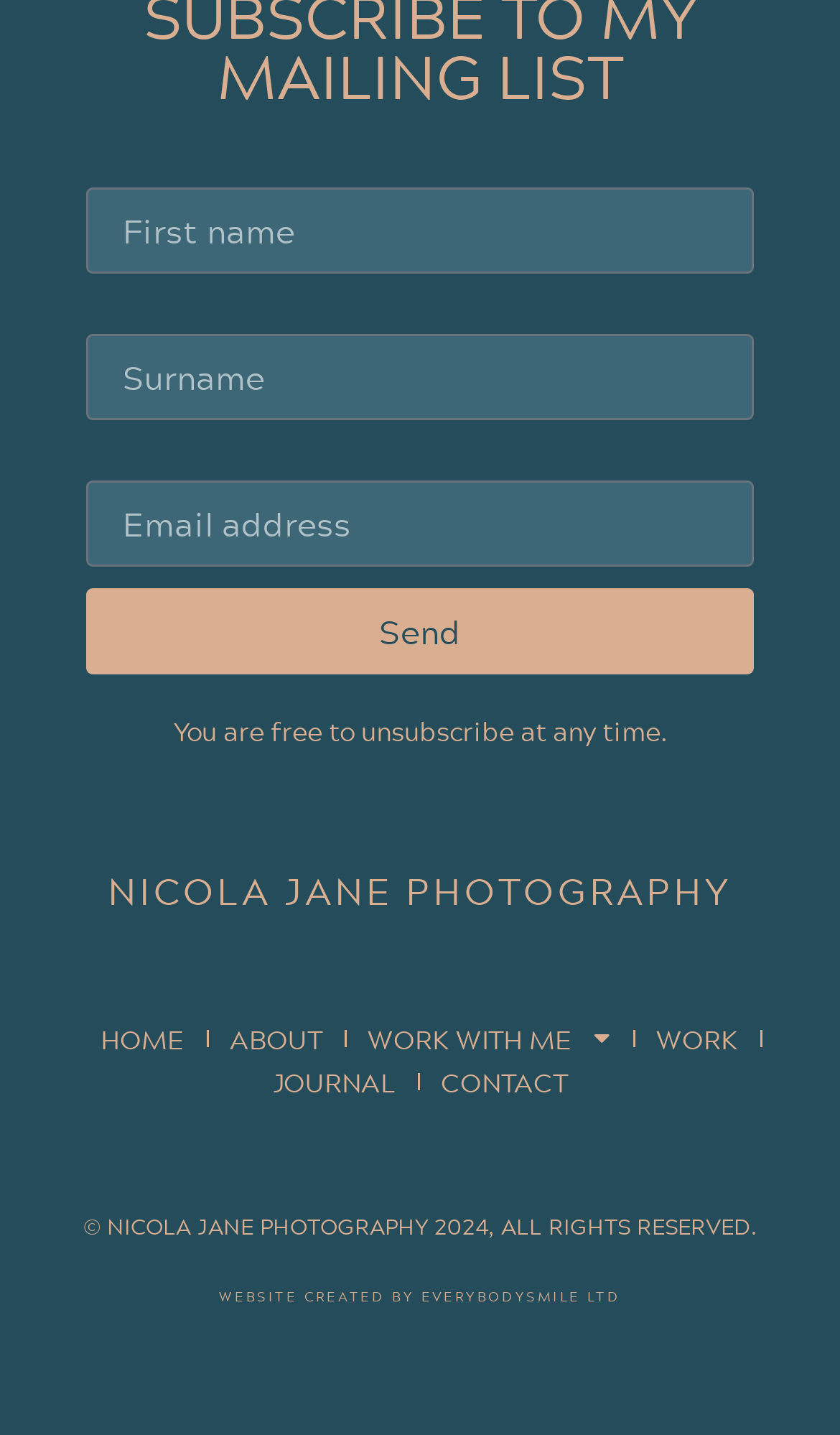Using the provided element description, identify the bounding box coordinates as (top-left x, top-left y, bottom-right x, bottom-right y). Ensure all values are between 0 and 1. Description: parent_node: Surname name="form_fields[surname]" placeholder="Surname"

[0.103, 0.233, 0.897, 0.293]